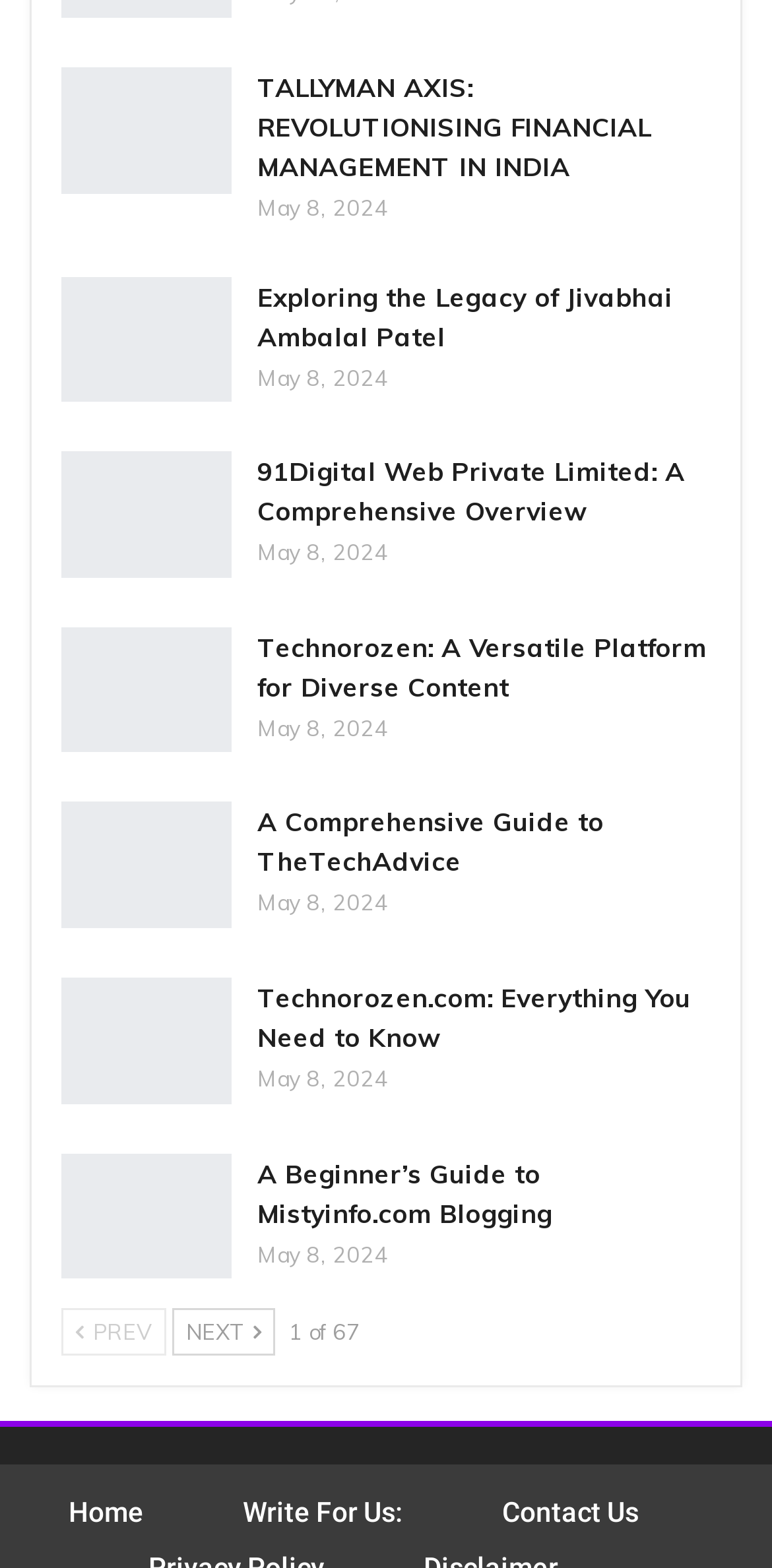Please determine the bounding box coordinates of the element to click on in order to accomplish the following task: "Go to the previous page". Ensure the coordinates are four float numbers ranging from 0 to 1, i.e., [left, top, right, bottom].

[0.079, 0.835, 0.215, 0.865]